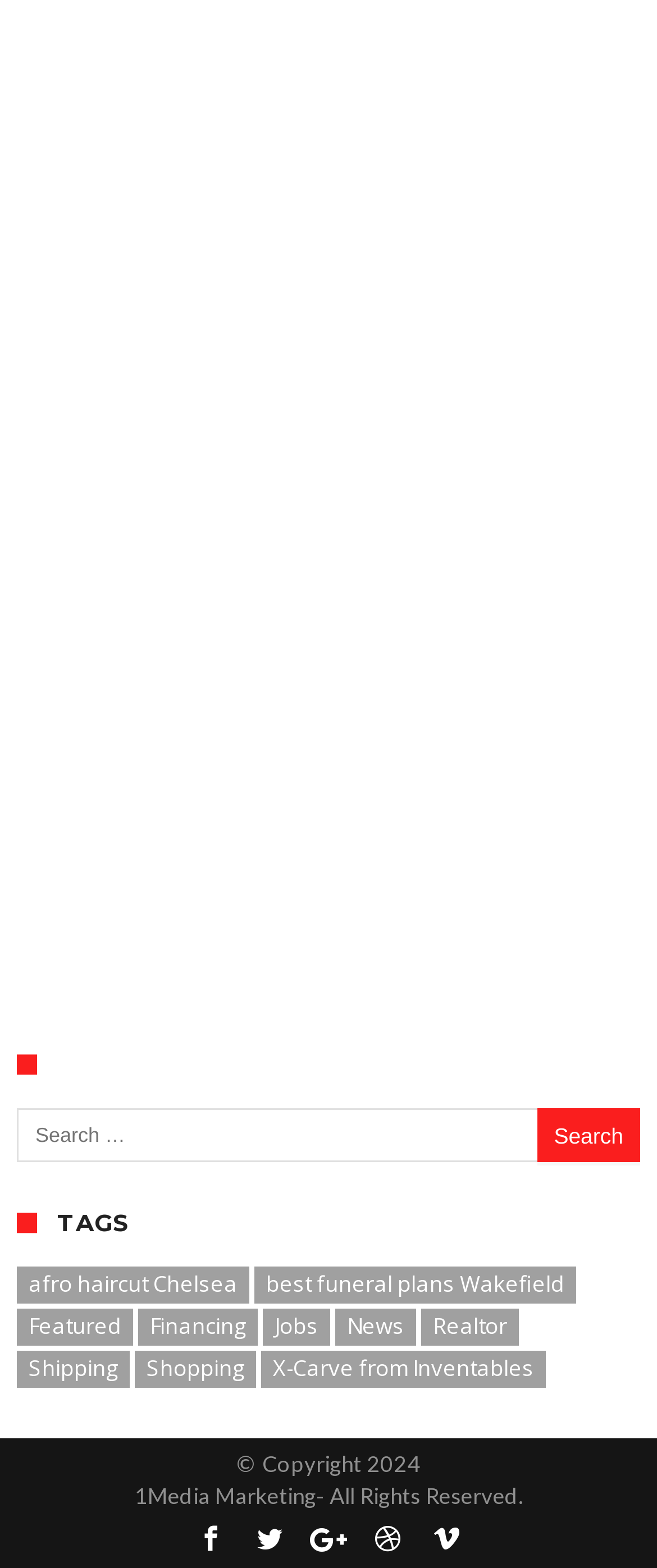Please identify the bounding box coordinates of the area I need to click to accomplish the following instruction: "Go to the 'X-Carve from Inventables' page".

[0.397, 0.861, 0.831, 0.885]